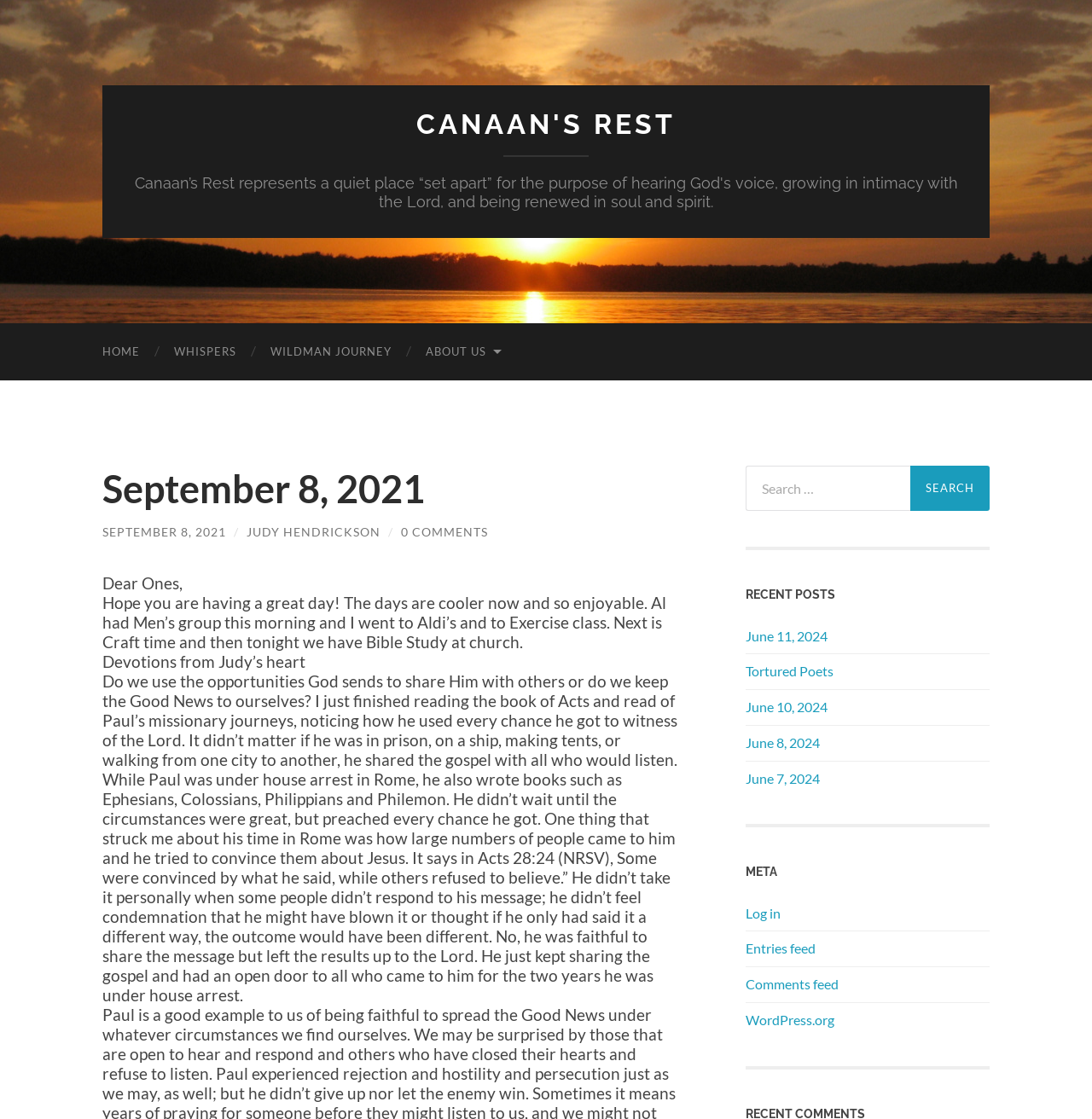What are the recent posts listed on the webpage?
Answer the question with a single word or phrase by looking at the picture.

June 11, 2024, Tortured Poets, June 10, 2024, June 8, 2024, June 7, 2024